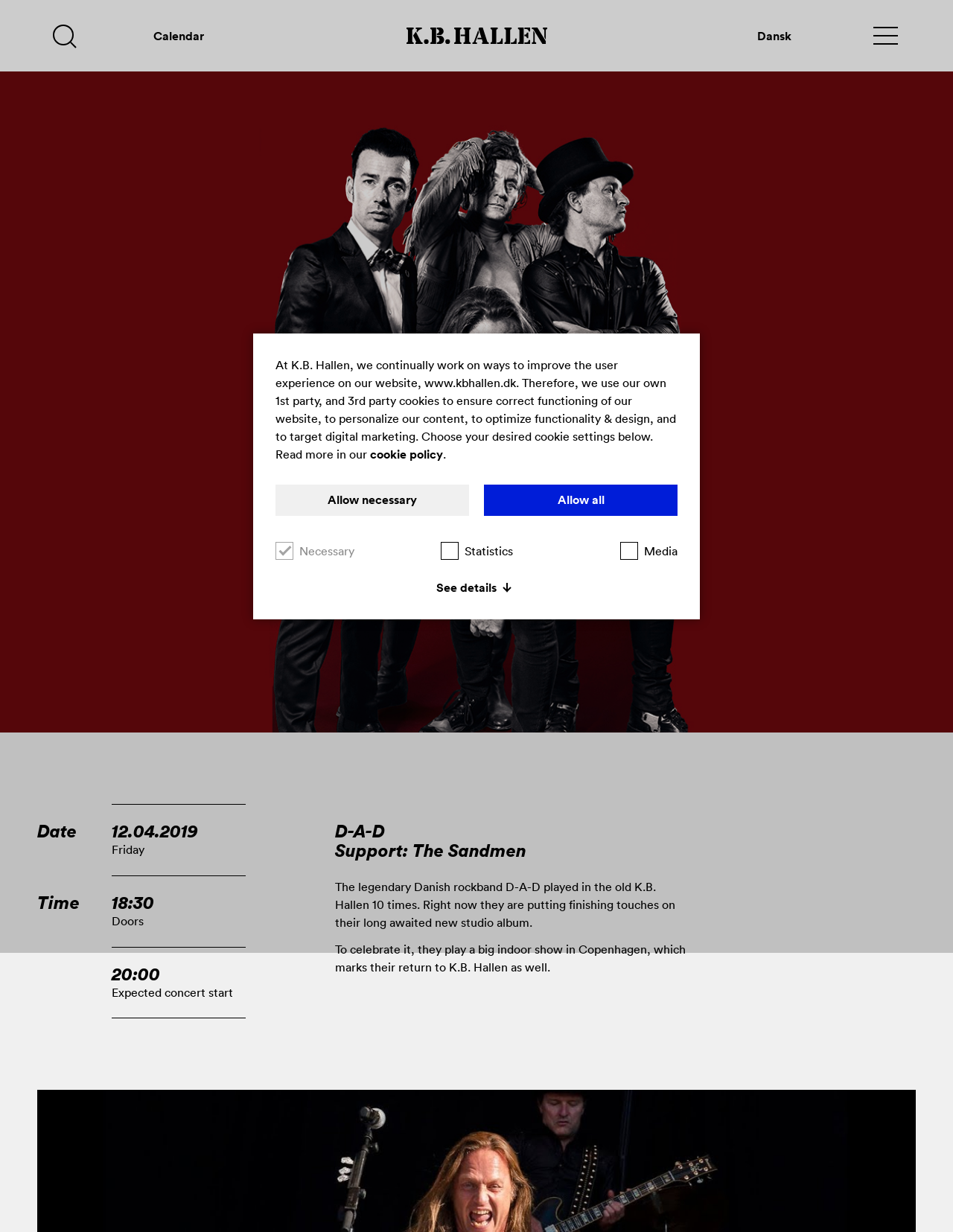Locate the bounding box coordinates of the element that should be clicked to execute the following instruction: "Change language to Dansk".

[0.795, 0.023, 0.83, 0.037]